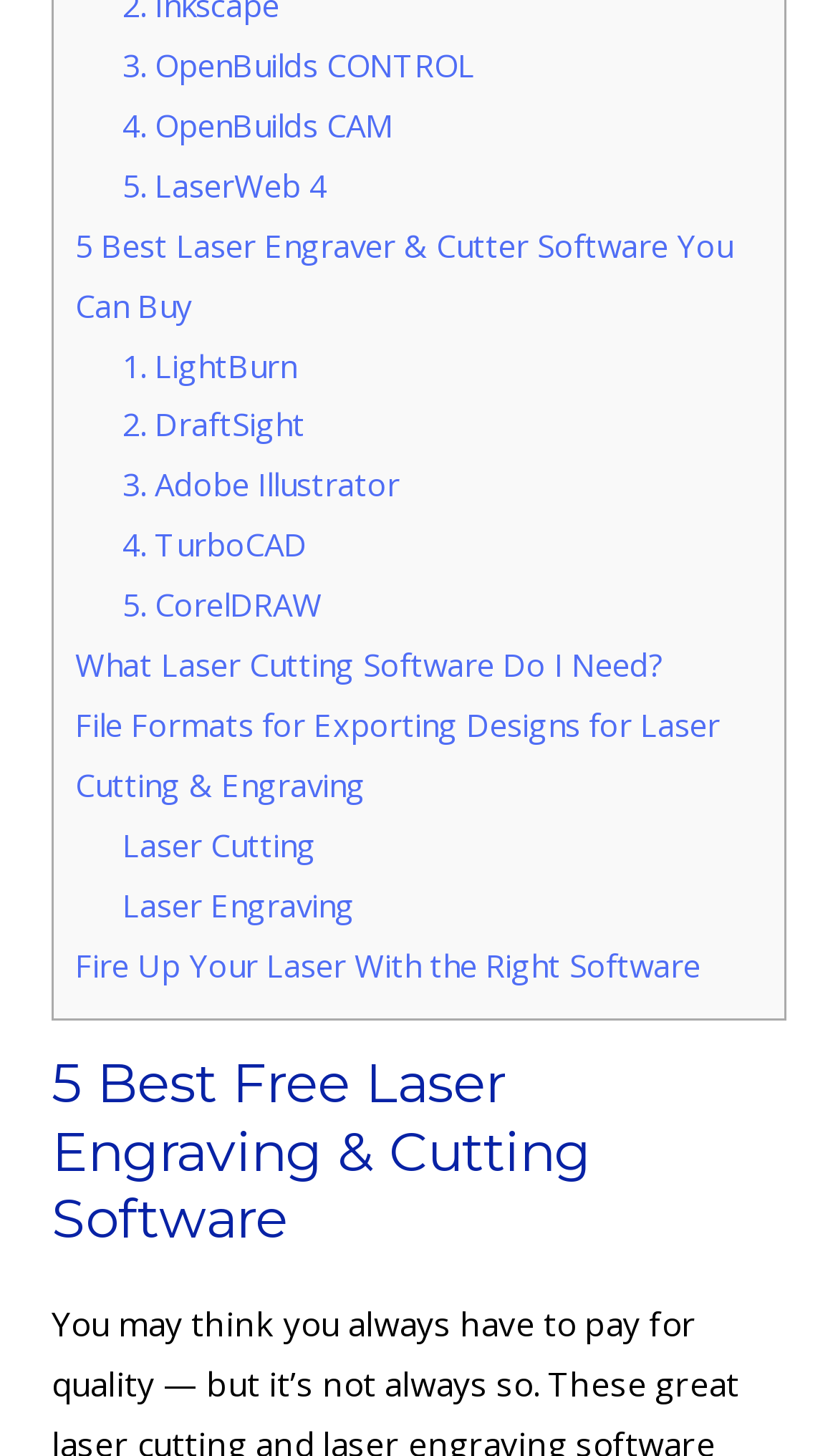What is the purpose of the webpage?
Refer to the image and answer the question using a single word or phrase.

To provide information about laser engraving and cutting software